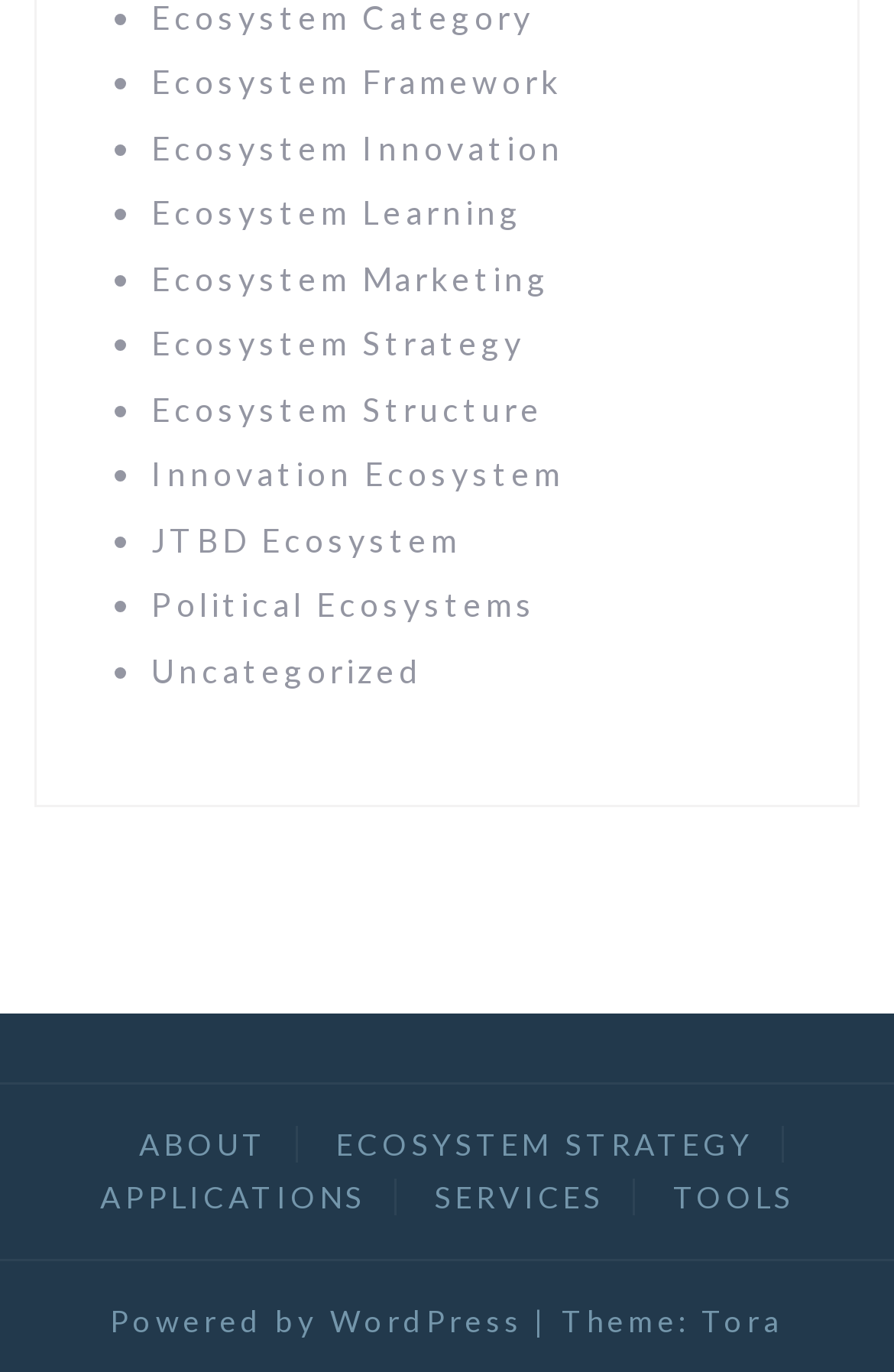Determine the bounding box coordinates for the clickable element to execute this instruction: "Go to ABOUT page". Provide the coordinates as four float numbers between 0 and 1, i.e., [left, top, right, bottom].

[0.124, 0.821, 0.332, 0.848]